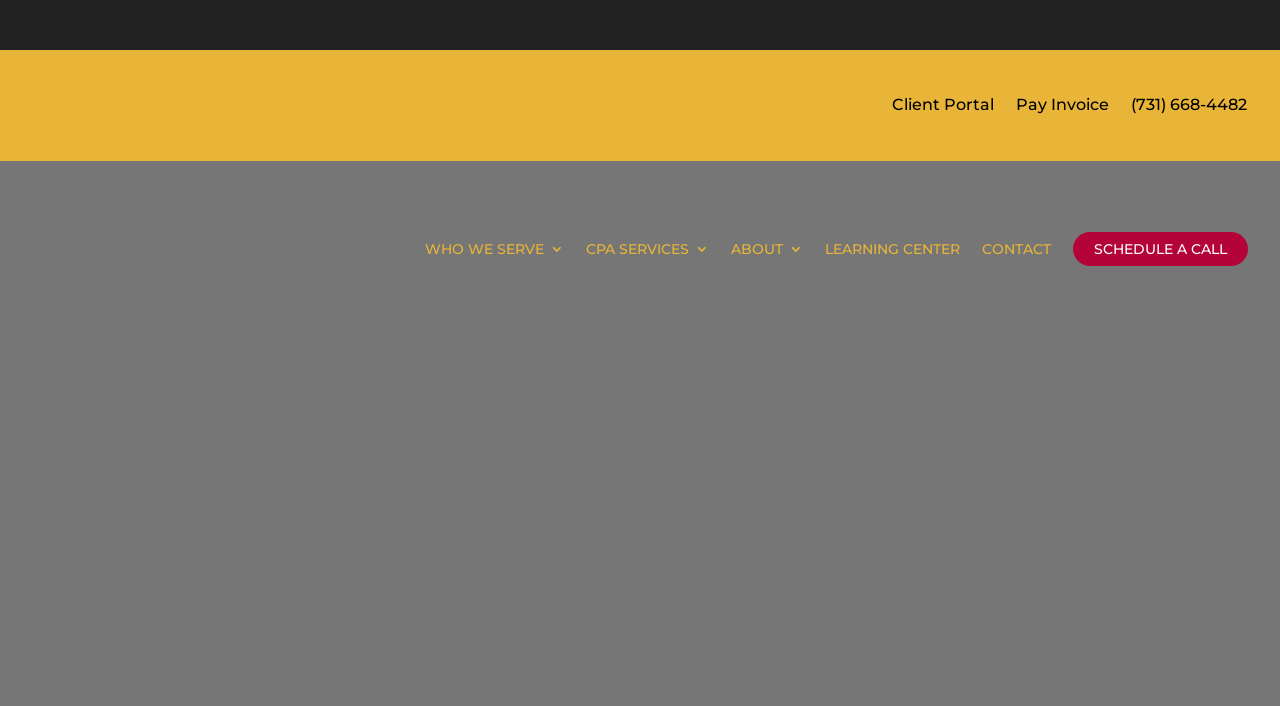Please predict the bounding box coordinates of the element's region where a click is necessary to complete the following instruction: "Learn more about CPA Services". The coordinates should be represented by four float numbers between 0 and 1, i.e., [left, top, right, bottom].

[0.458, 0.34, 0.538, 0.366]